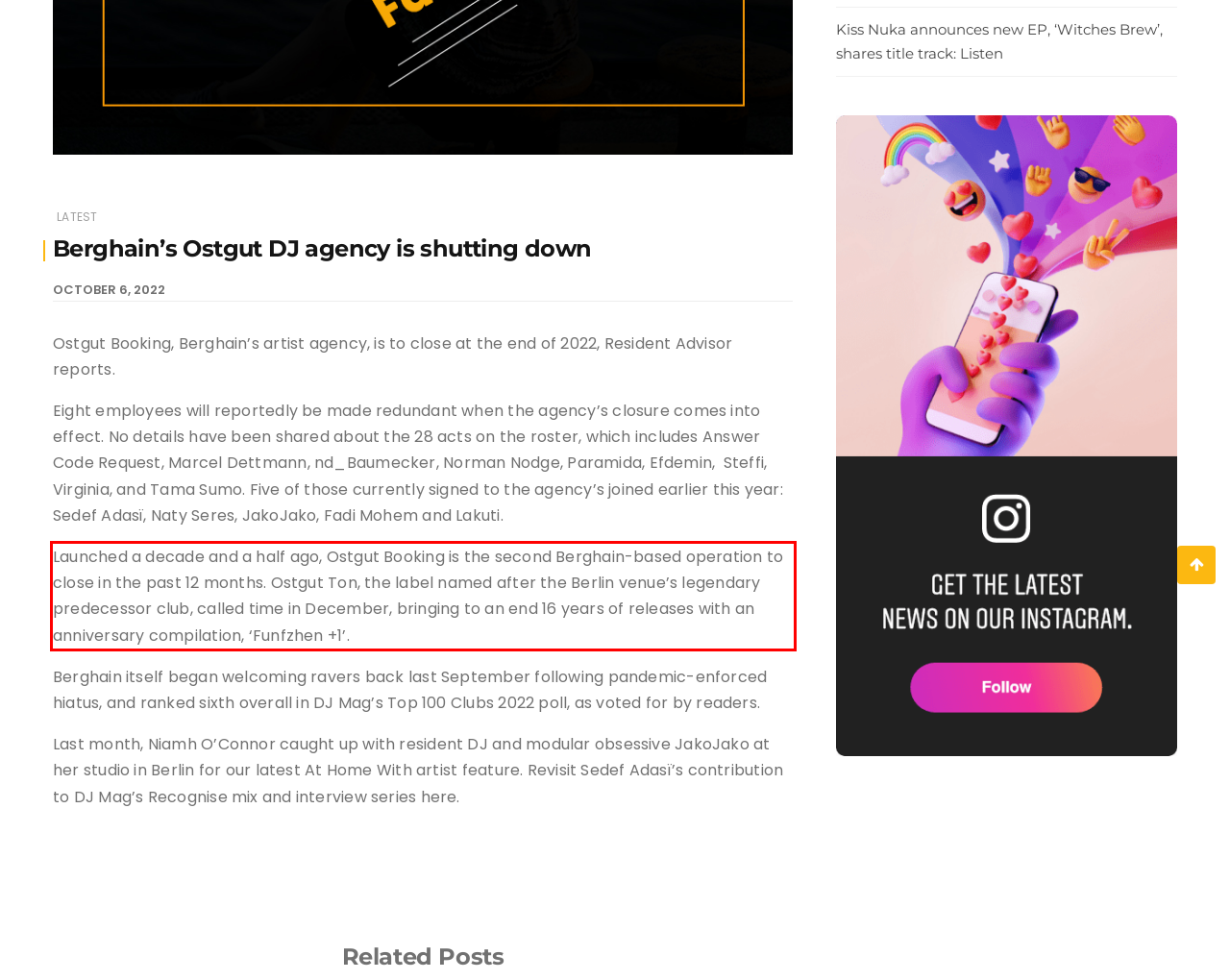Please identify and extract the text from the UI element that is surrounded by a red bounding box in the provided webpage screenshot.

Launched a decade and a half ago, Ostgut Booking is the second Berghain-based operation to close in the past 12 months. Ostgut Ton, the label named after the Berlin venue’s legendary predecessor club, called time in December, bringing to an end 16 years of releases with an anniversary compilation, ‘Funfzhen +1’.